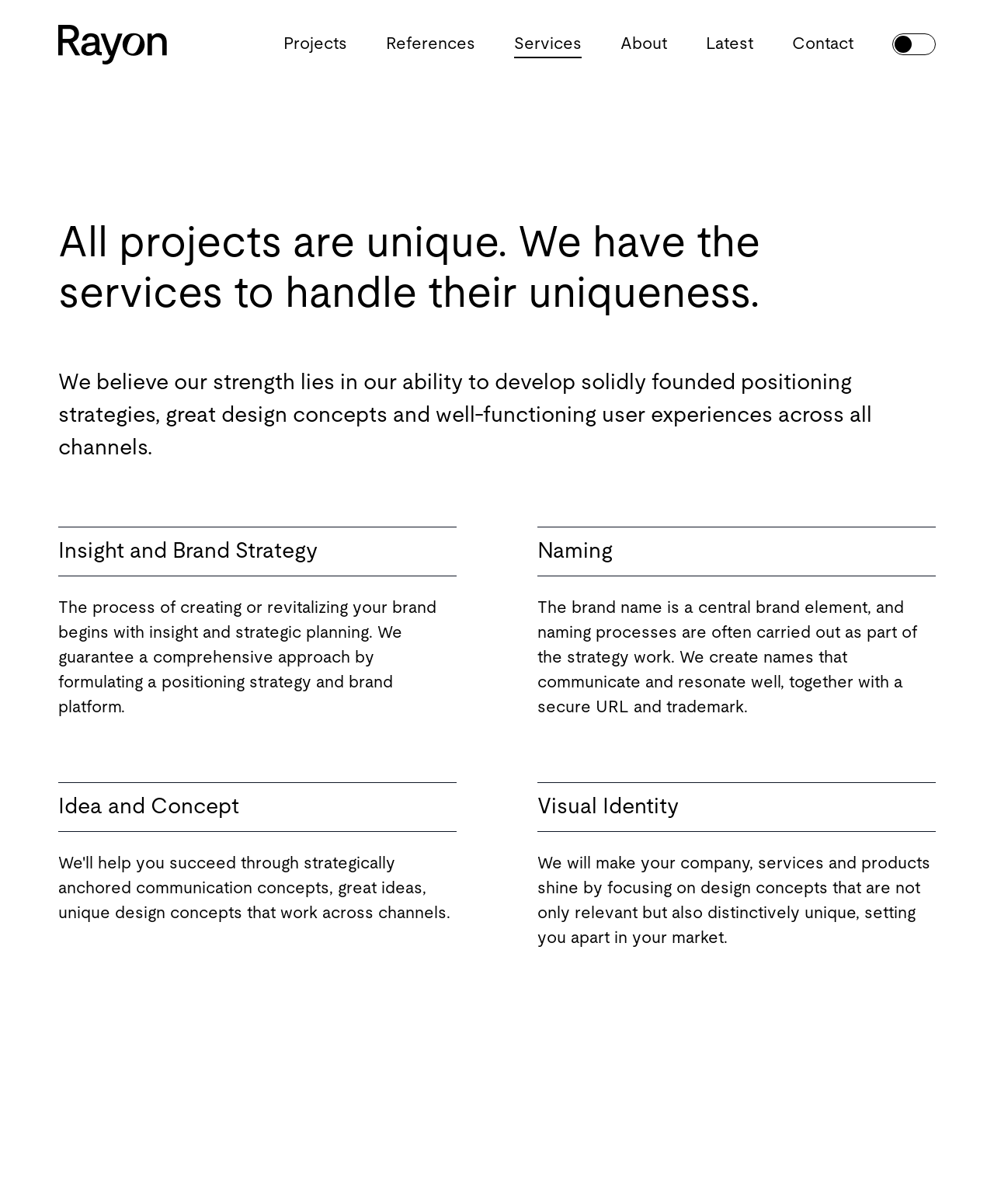What is the first link on the top navigation bar?
Please use the visual content to give a single word or phrase answer.

logo